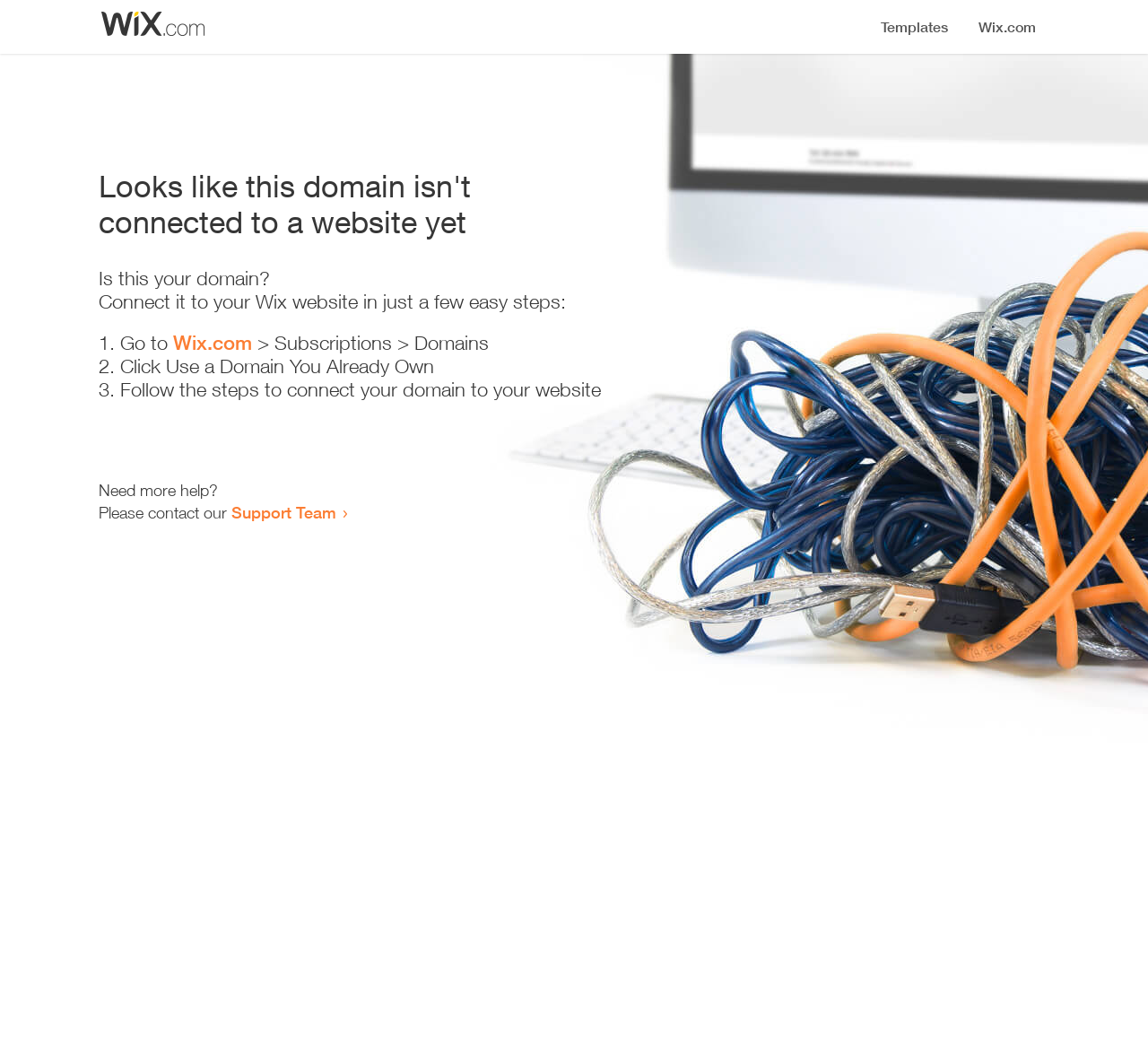What is the purpose of the webpage?
Please craft a detailed and exhaustive response to the question.

The webpage provides instructions to connect a domain to a website, indicating that the purpose of the webpage is to facilitate this process.